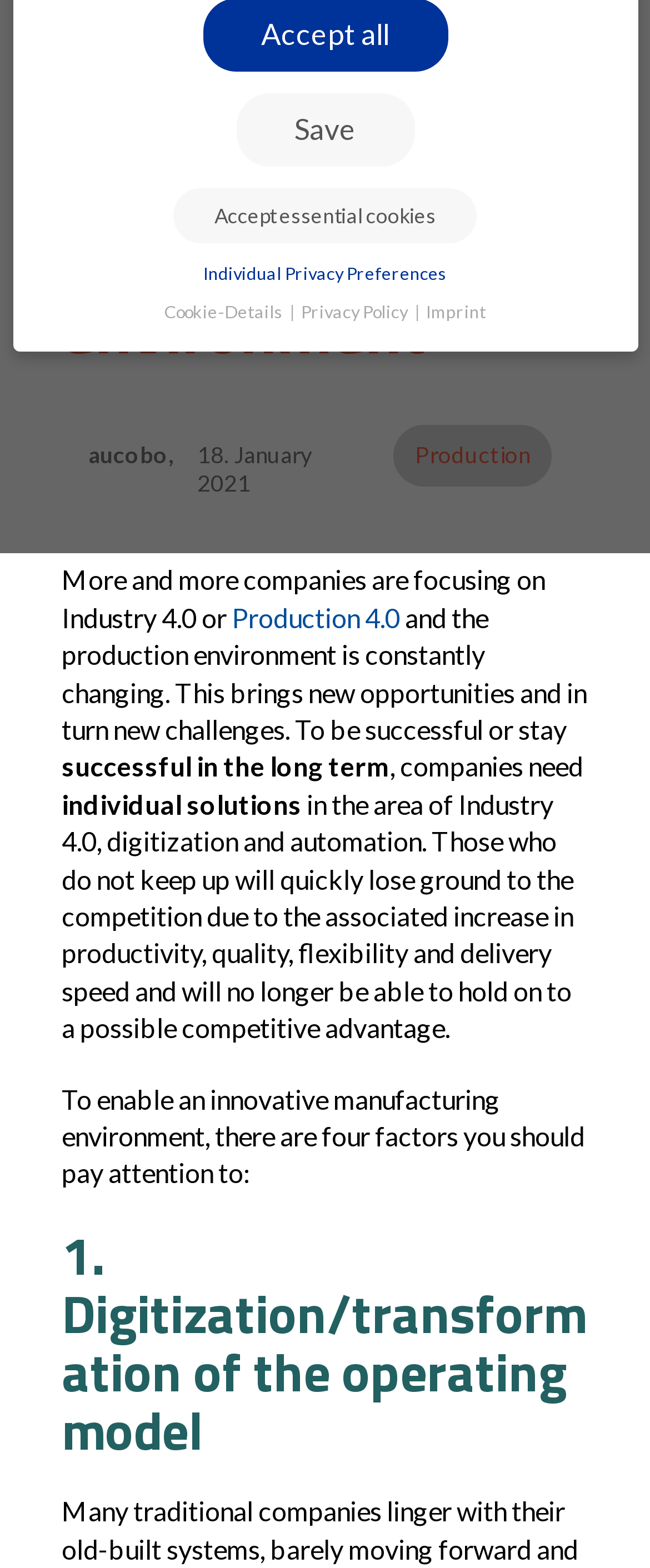Specify the bounding box coordinates (top-left x, top-left y, bottom-right x, bottom-right y) of the UI element in the screenshot that matches this description: Dying of the Light

None